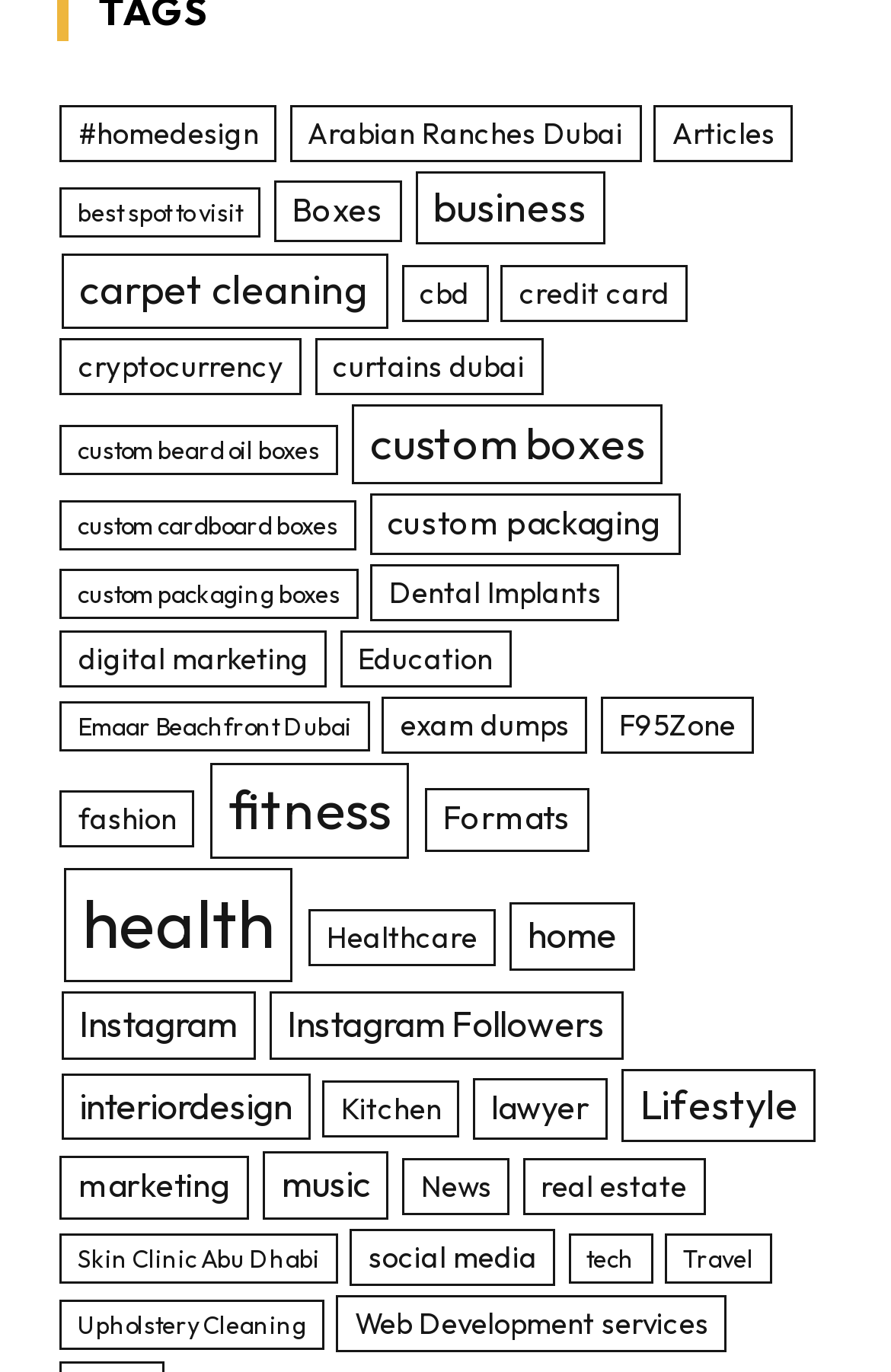Find the bounding box coordinates of the element you need to click on to perform this action: 'Explore custom packaging options'. The coordinates should be represented by four float values between 0 and 1, in the format [left, top, right, bottom].

[0.414, 0.359, 0.763, 0.405]